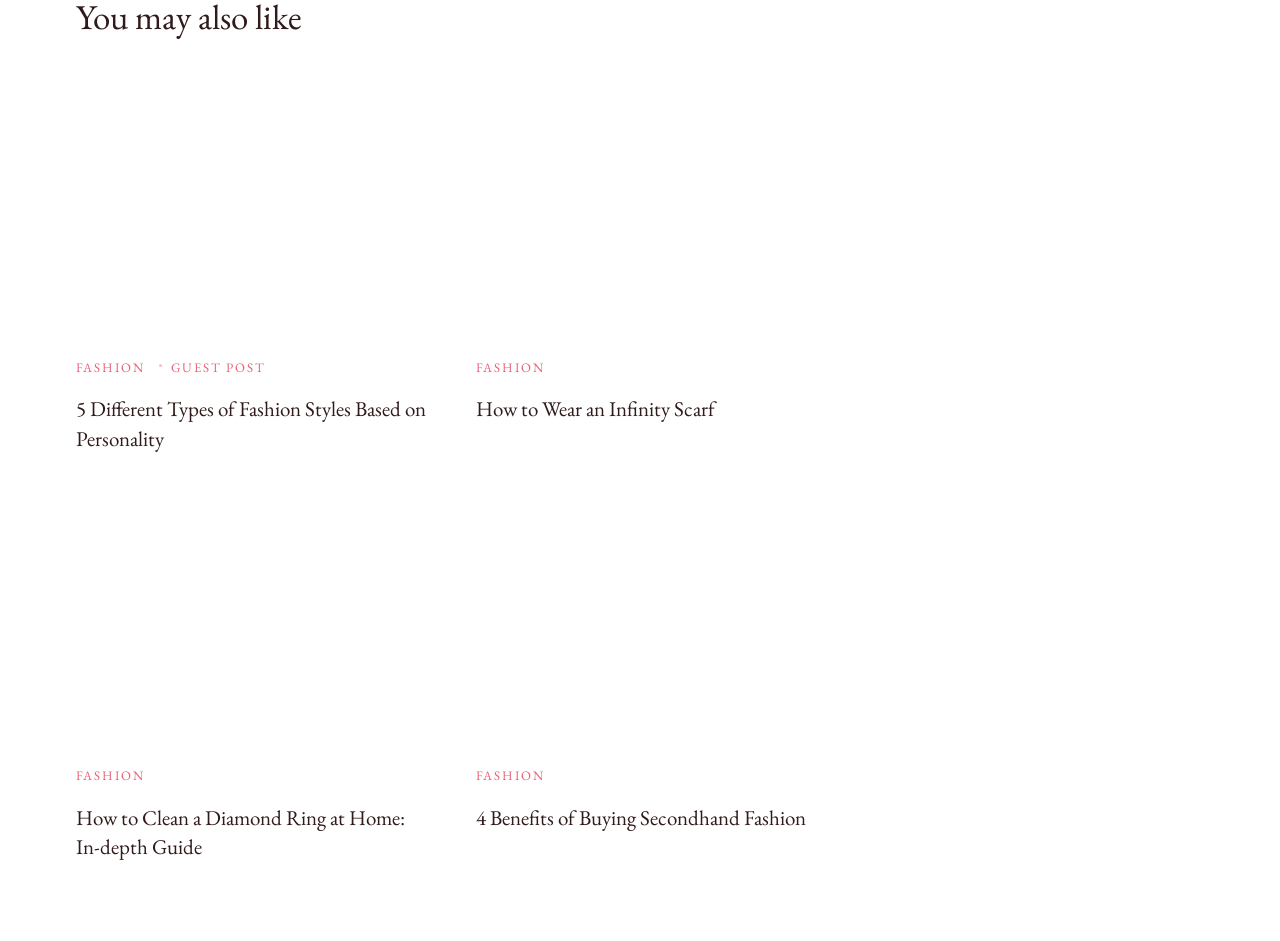Determine the bounding box coordinates of the area to click in order to meet this instruction: "Check top mobile app development companies in canada".

None